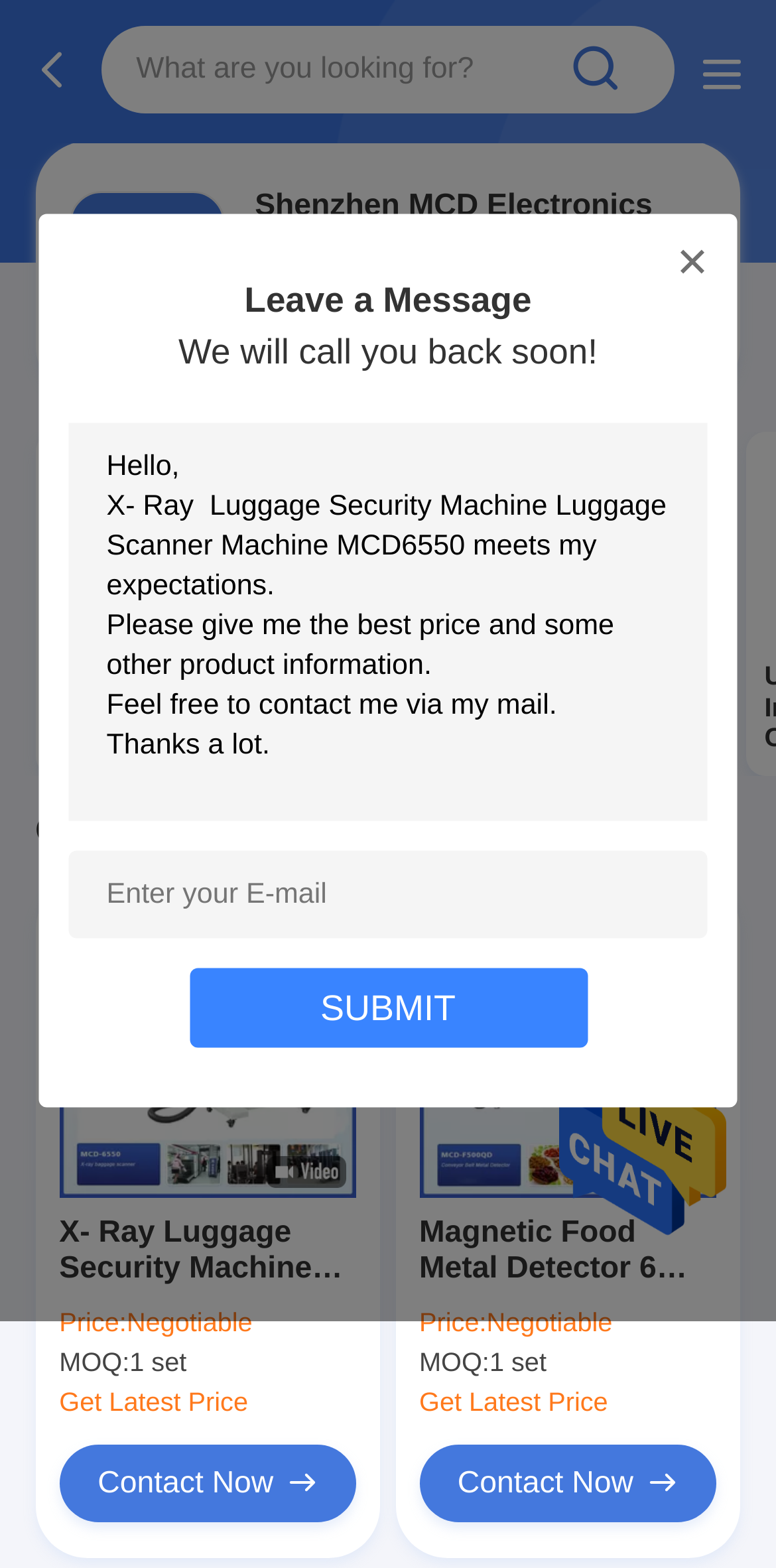Identify the bounding box coordinates of the area you need to click to perform the following instruction: "Leave a message".

[0.315, 0.178, 0.685, 0.204]